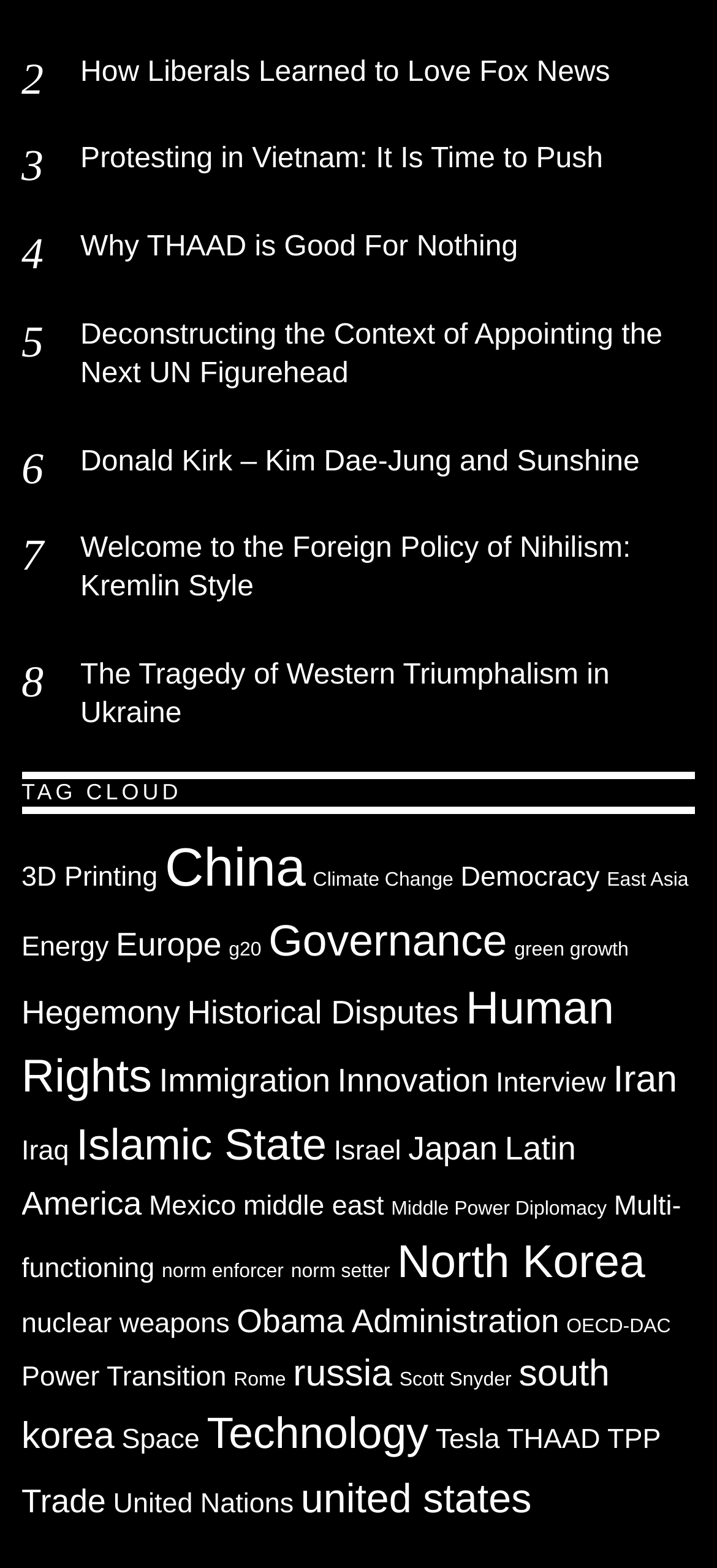Predict the bounding box coordinates of the UI element that matches this description: "Rome". The coordinates should be in the format [left, top, right, bottom] with each value between 0 and 1.

[0.326, 0.873, 0.399, 0.887]